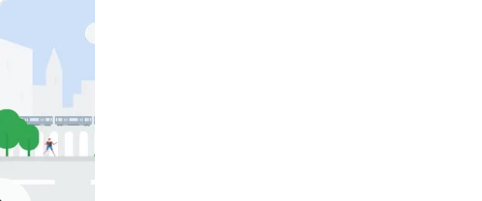What is the atmosphere evoked by the stylized buildings?
Provide a detailed answer to the question using information from the image.

The caption states that the stylized buildings 'showcase a mix of architectural styles that evoke a bustling city atmosphere', which implies the type of atmosphere created by the buildings in the image.